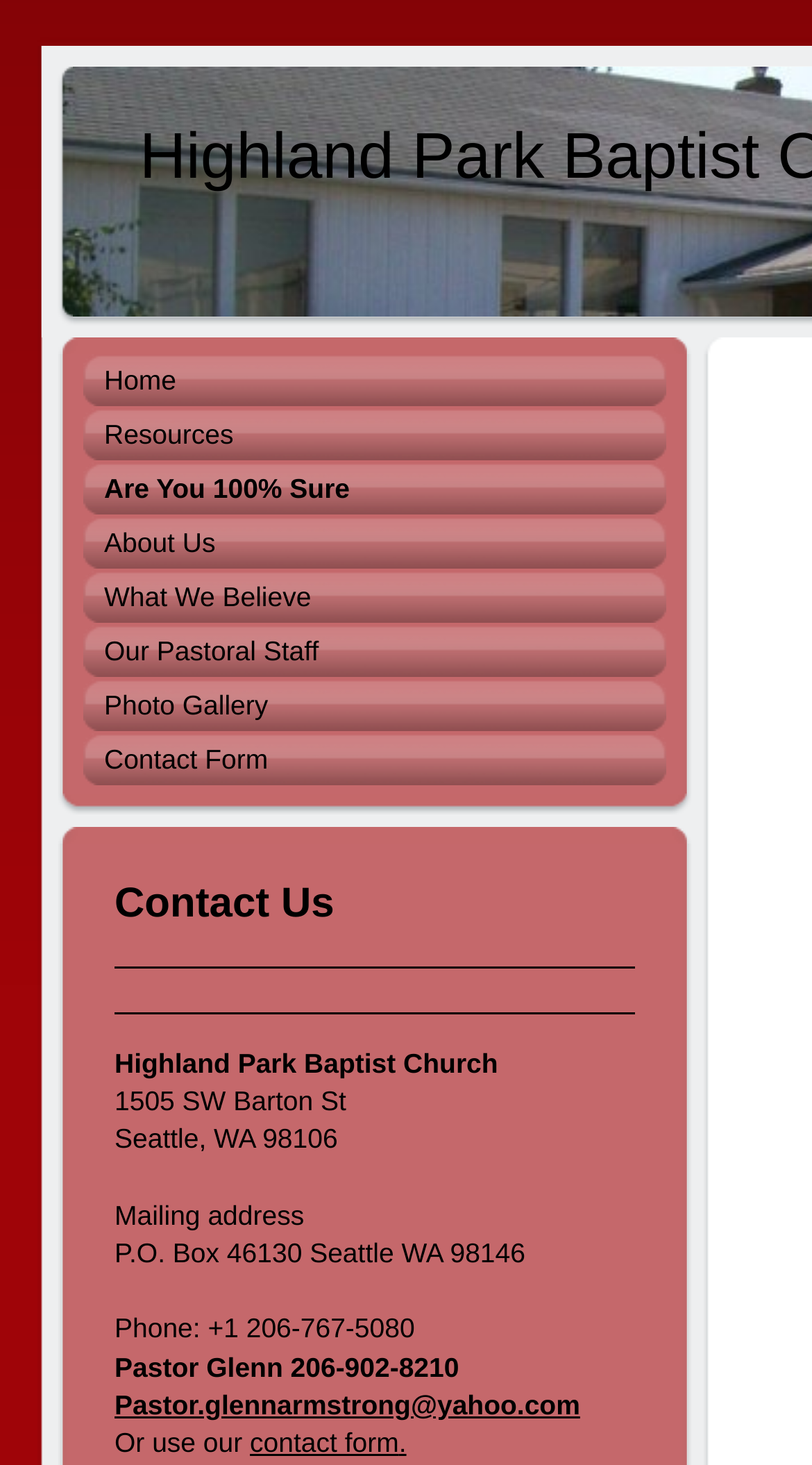Find and provide the bounding box coordinates for the UI element described here: "contact form.". The coordinates should be given as four float numbers between 0 and 1: [left, top, right, bottom].

[0.308, 0.974, 0.5, 0.995]